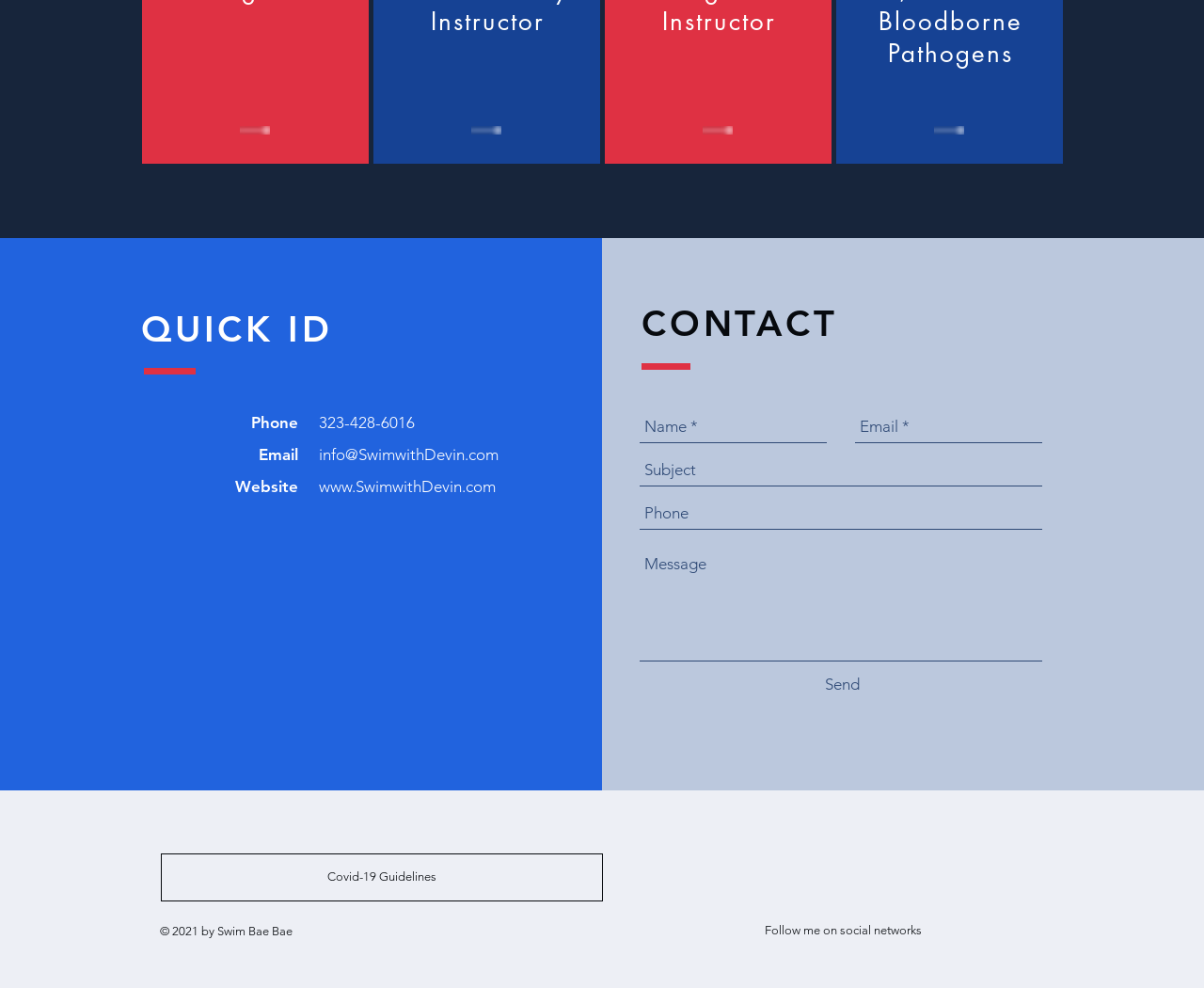Kindly determine the bounding box coordinates for the area that needs to be clicked to execute this instruction: "Check Covid-19 Guidelines".

[0.134, 0.864, 0.501, 0.912]